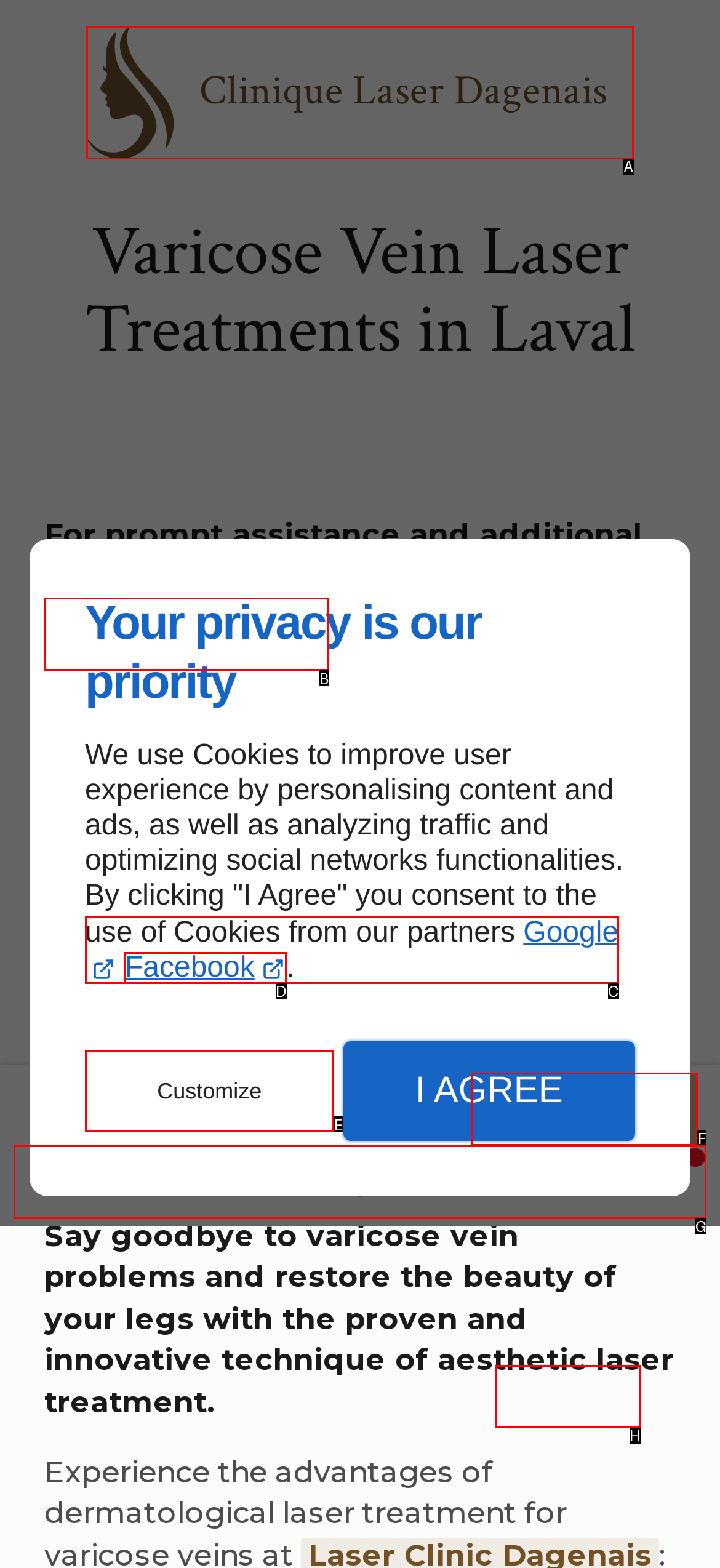Tell me which letter corresponds to the UI element that should be clicked to fulfill this instruction: Learn about Canada
Answer using the letter of the chosen option directly.

None